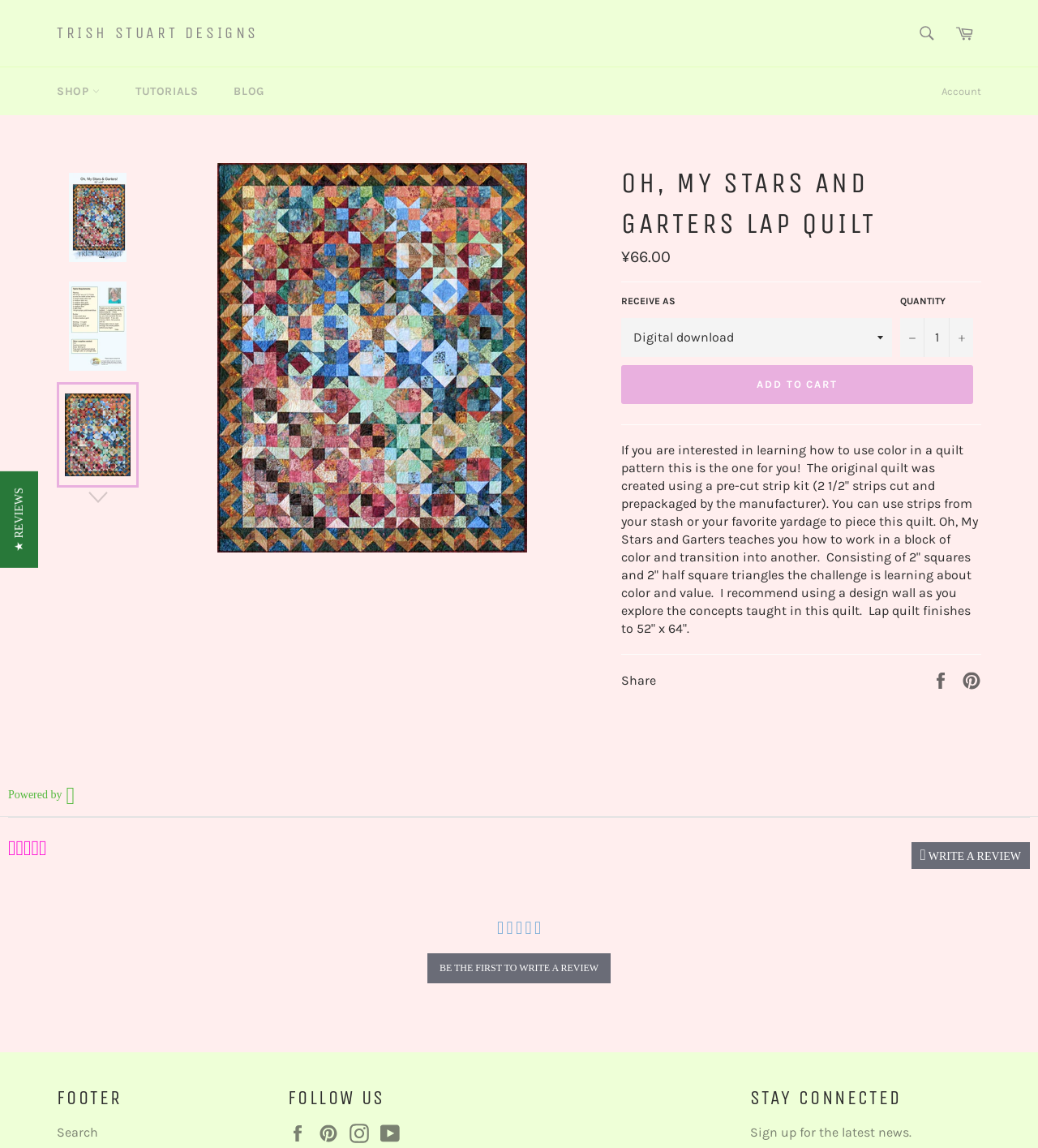Can you extract the primary headline text from the webpage?

OH, MY STARS AND GARTERS LAP QUILT